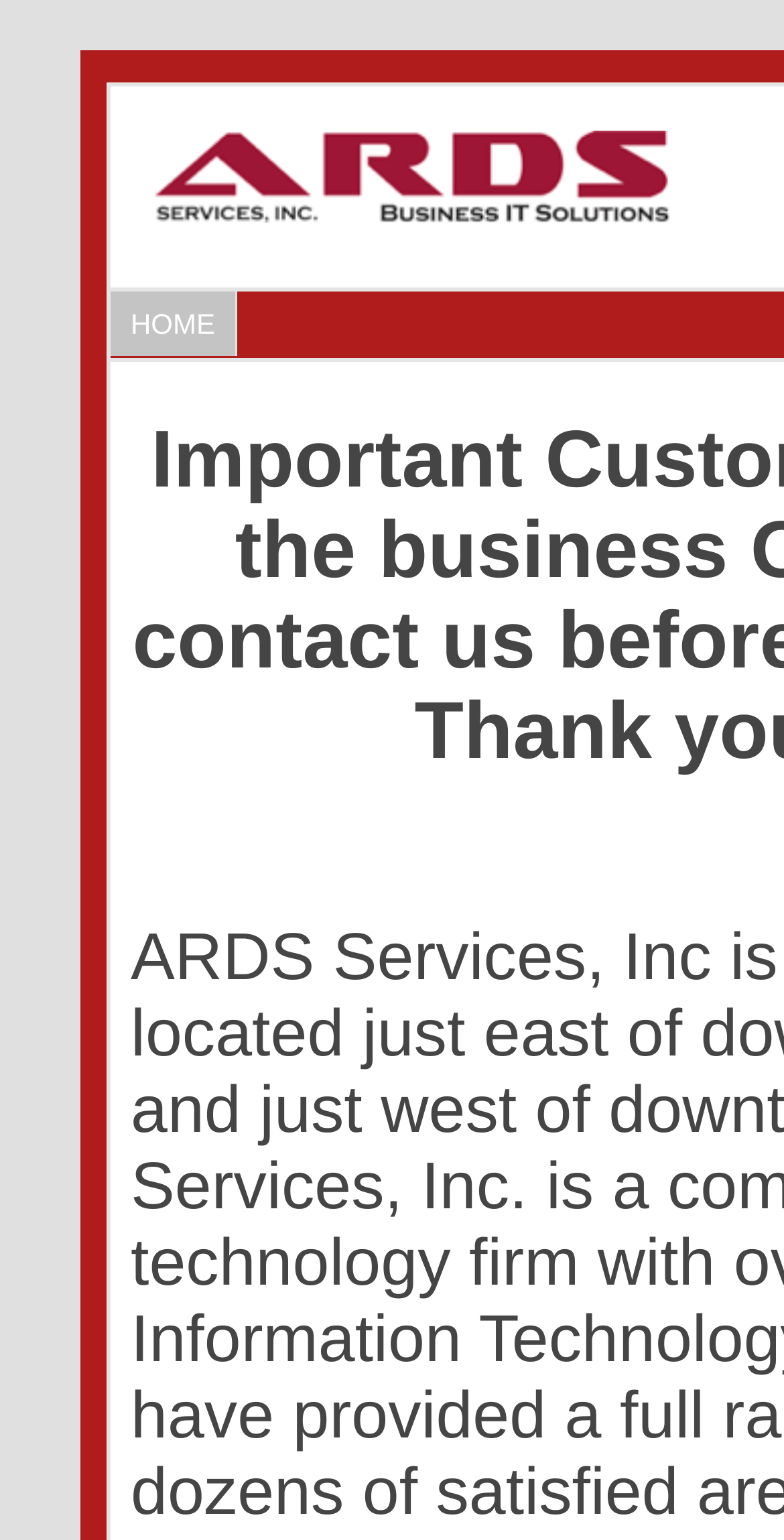Return the bounding box coordinates of the UI element that corresponds to this description: "Cookie Einstellungen". The coordinates must be given as four float numbers in the range of 0 and 1, [left, top, right, bottom].

None